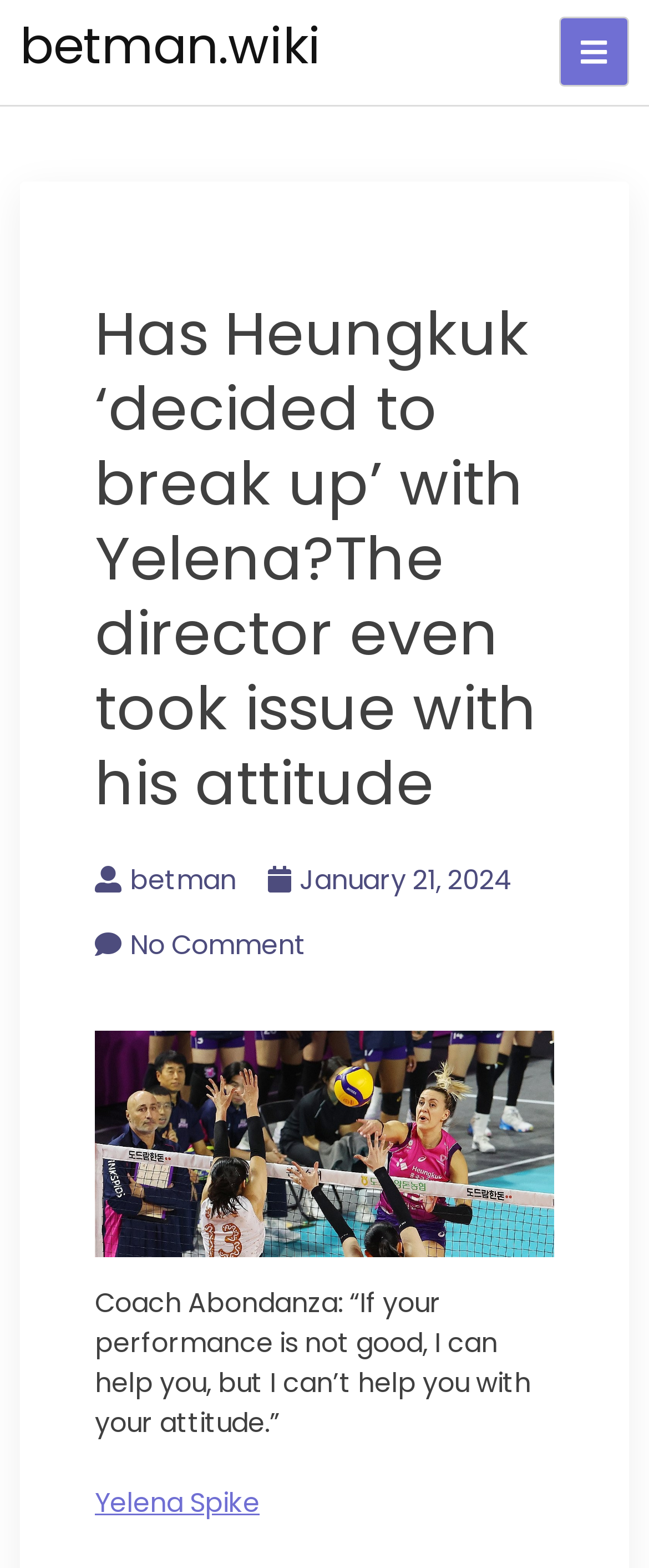What is the purpose of the button with the '' icon?
Look at the image and answer the question with a single word or phrase.

Expand